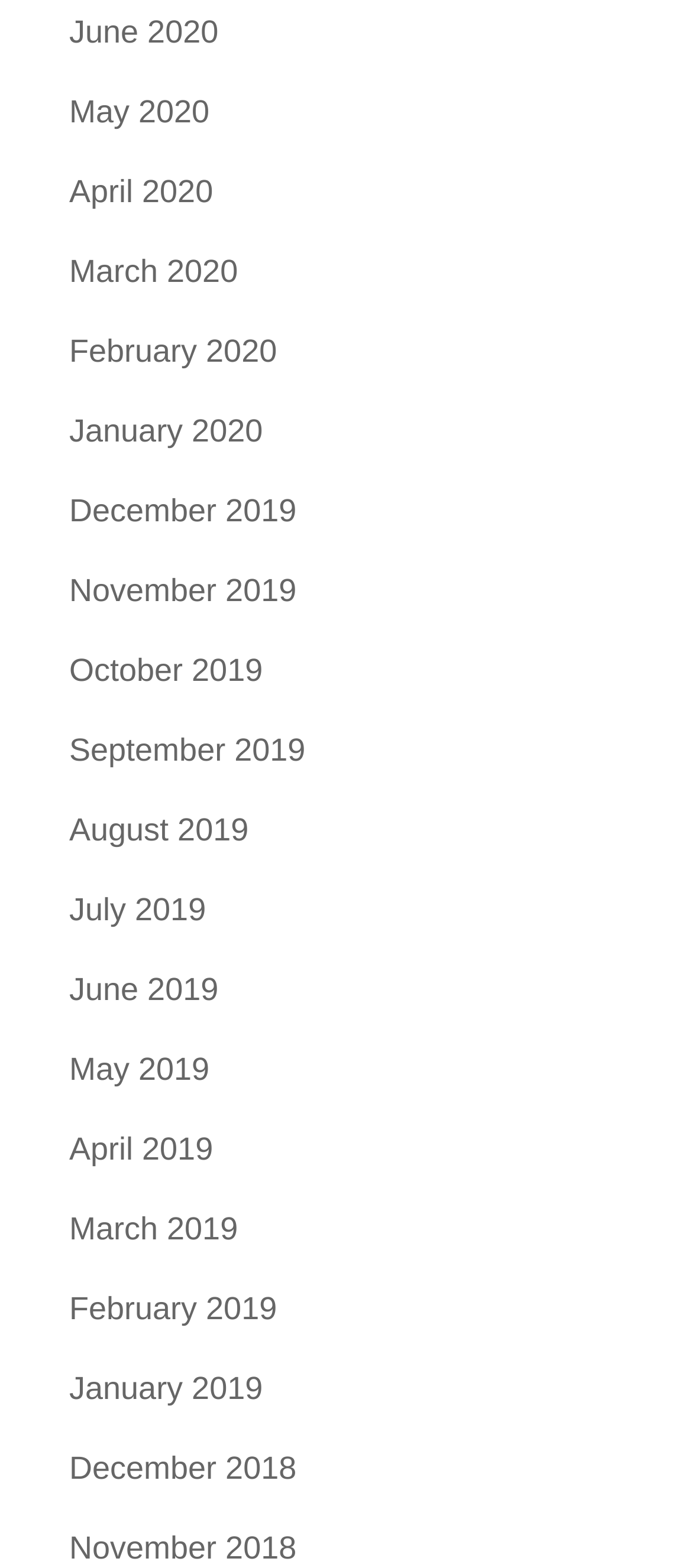Answer the question briefly using a single word or phrase: 
How many links are there in the first row?

4